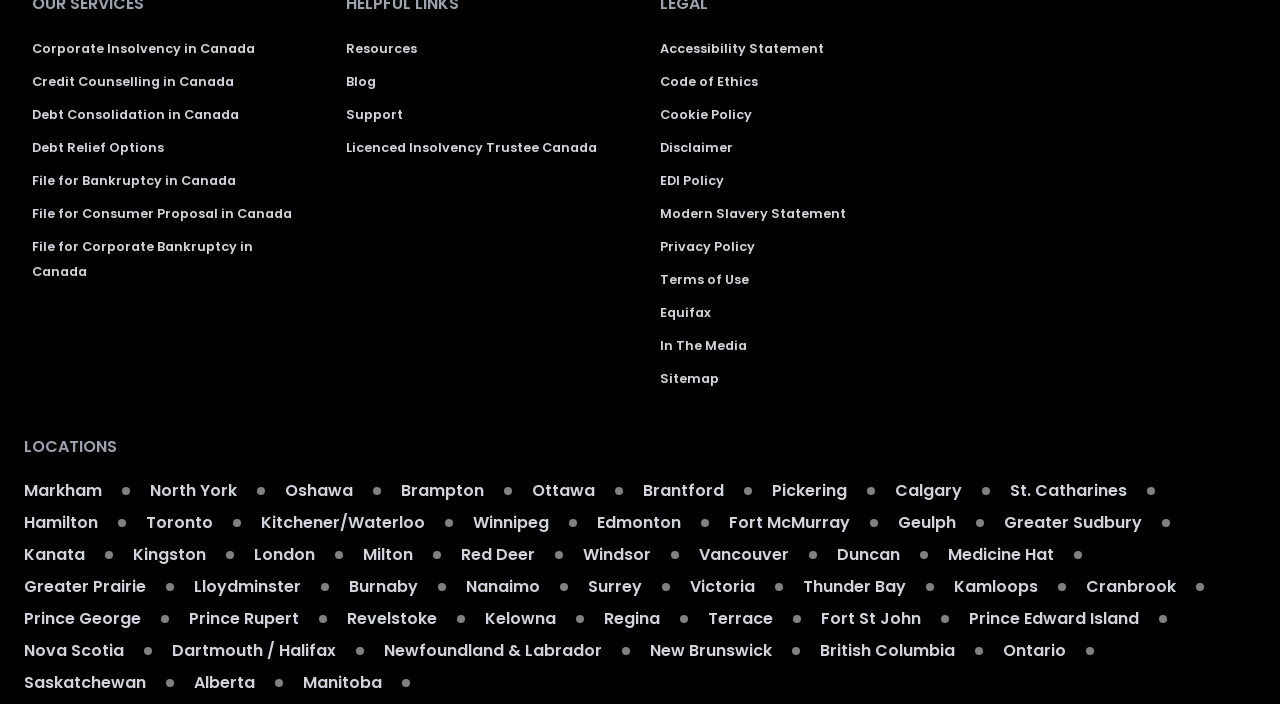Locate the bounding box coordinates of the clickable region to complete the following instruction: "Click Corporate Insolvency in Canada."

[0.025, 0.057, 0.199, 0.081]